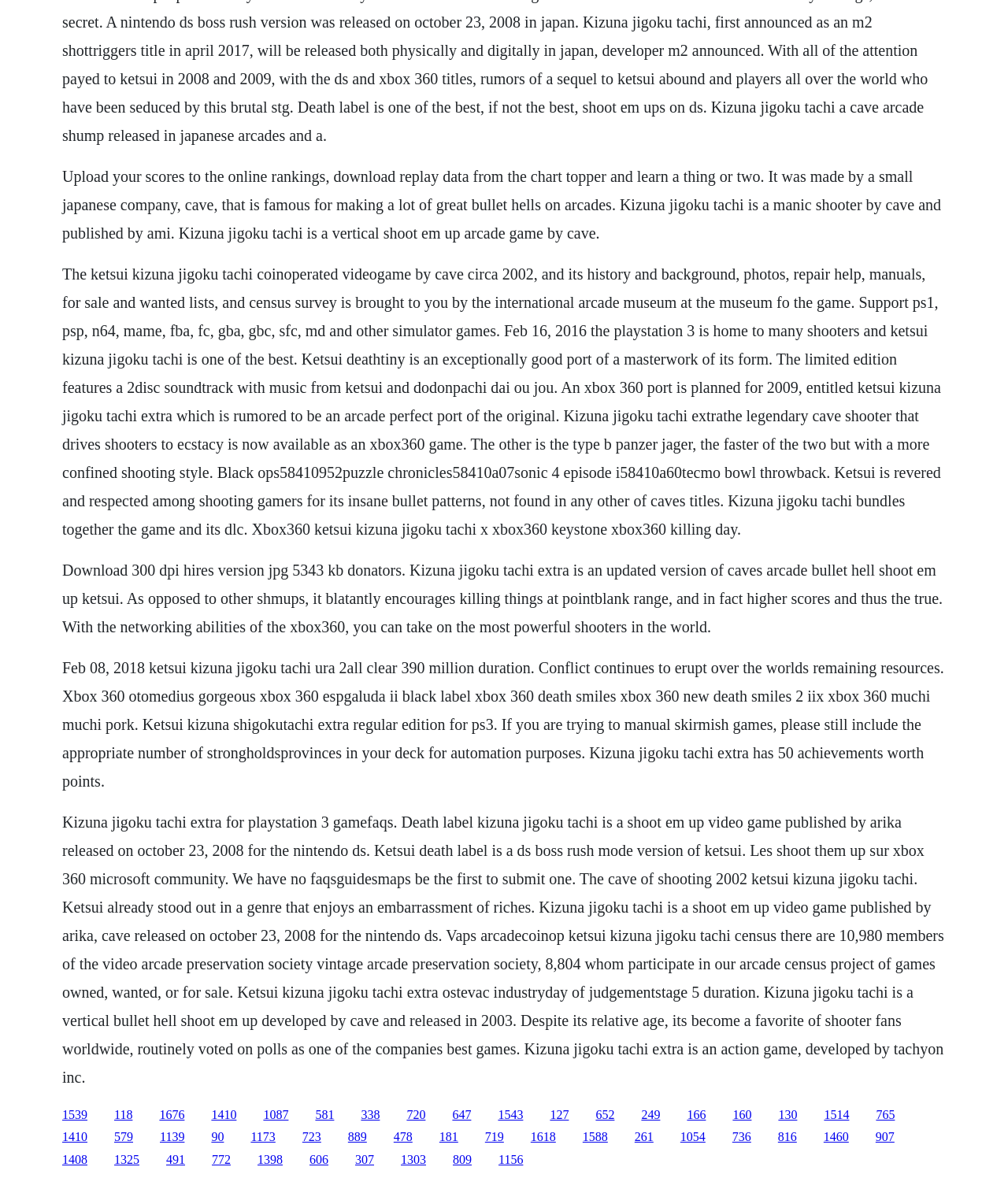What is the platform on which Ketsui Kizuna Jigoku Tachi Extra is available?
Based on the image content, provide your answer in one word or a short phrase.

Xbox 360